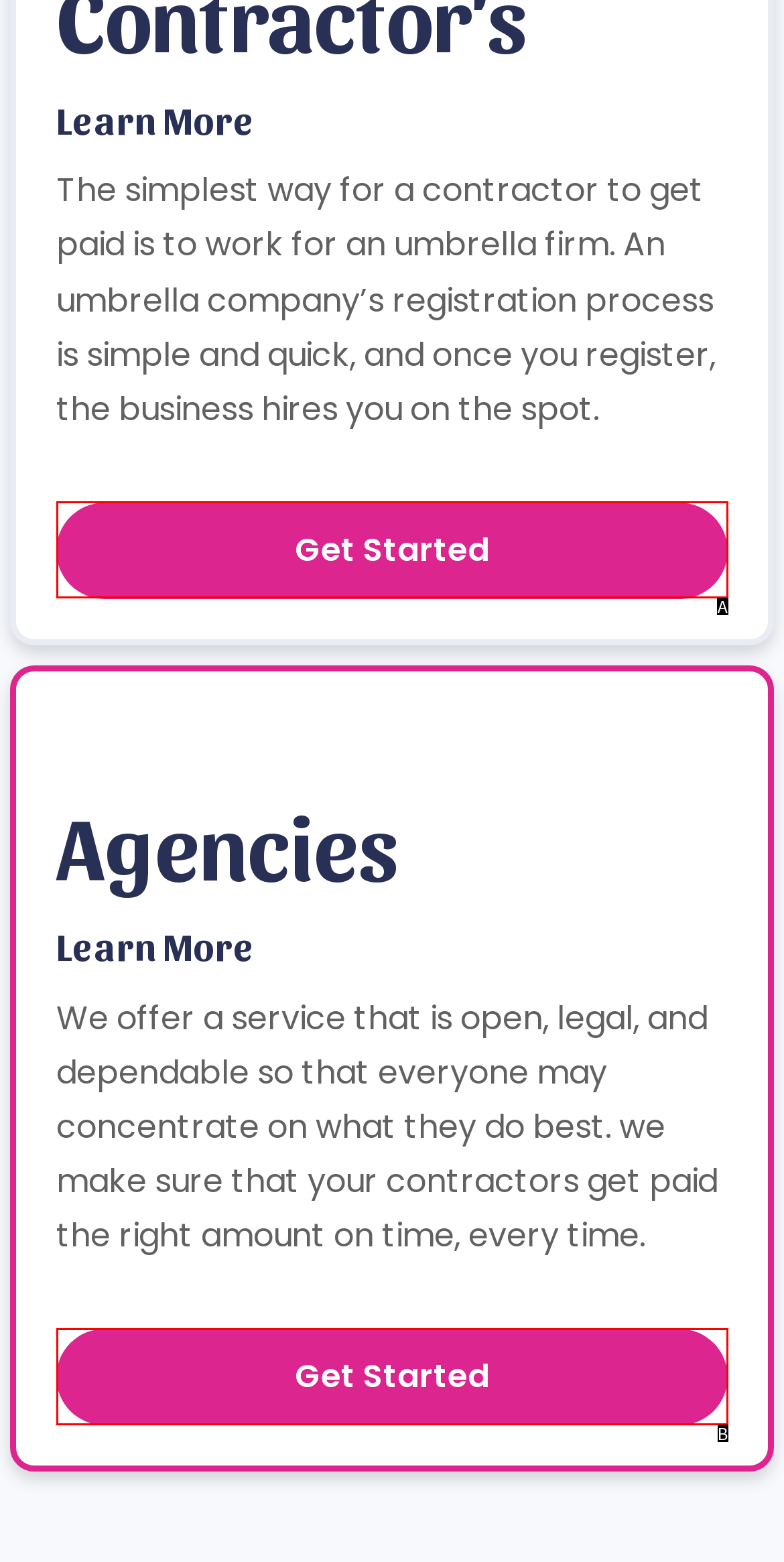Select the HTML element that fits the following description: Get Started
Provide the letter of the matching option.

B